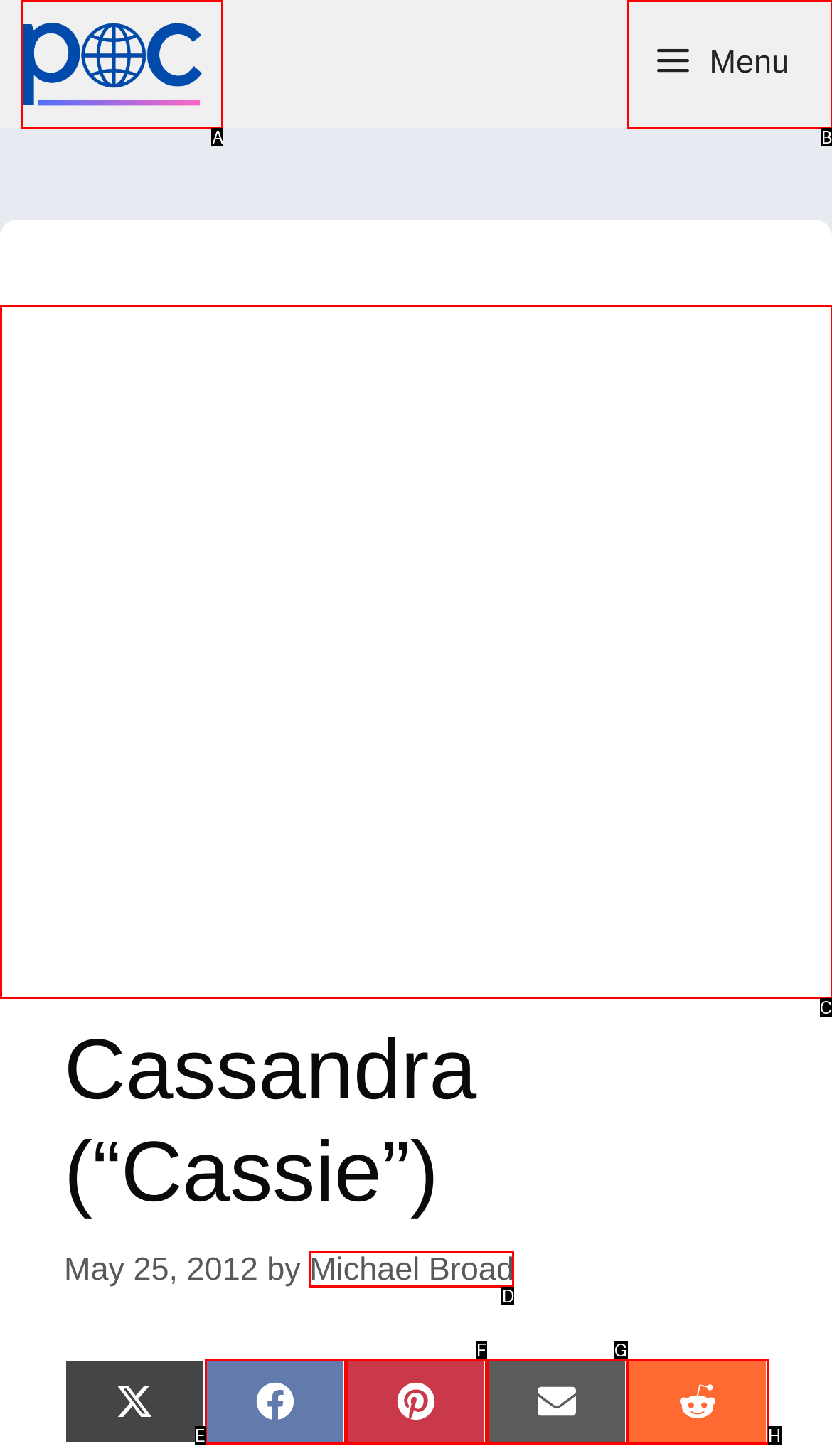Find the option that fits the given description: Michael Broad
Answer with the letter representing the correct choice directly.

D